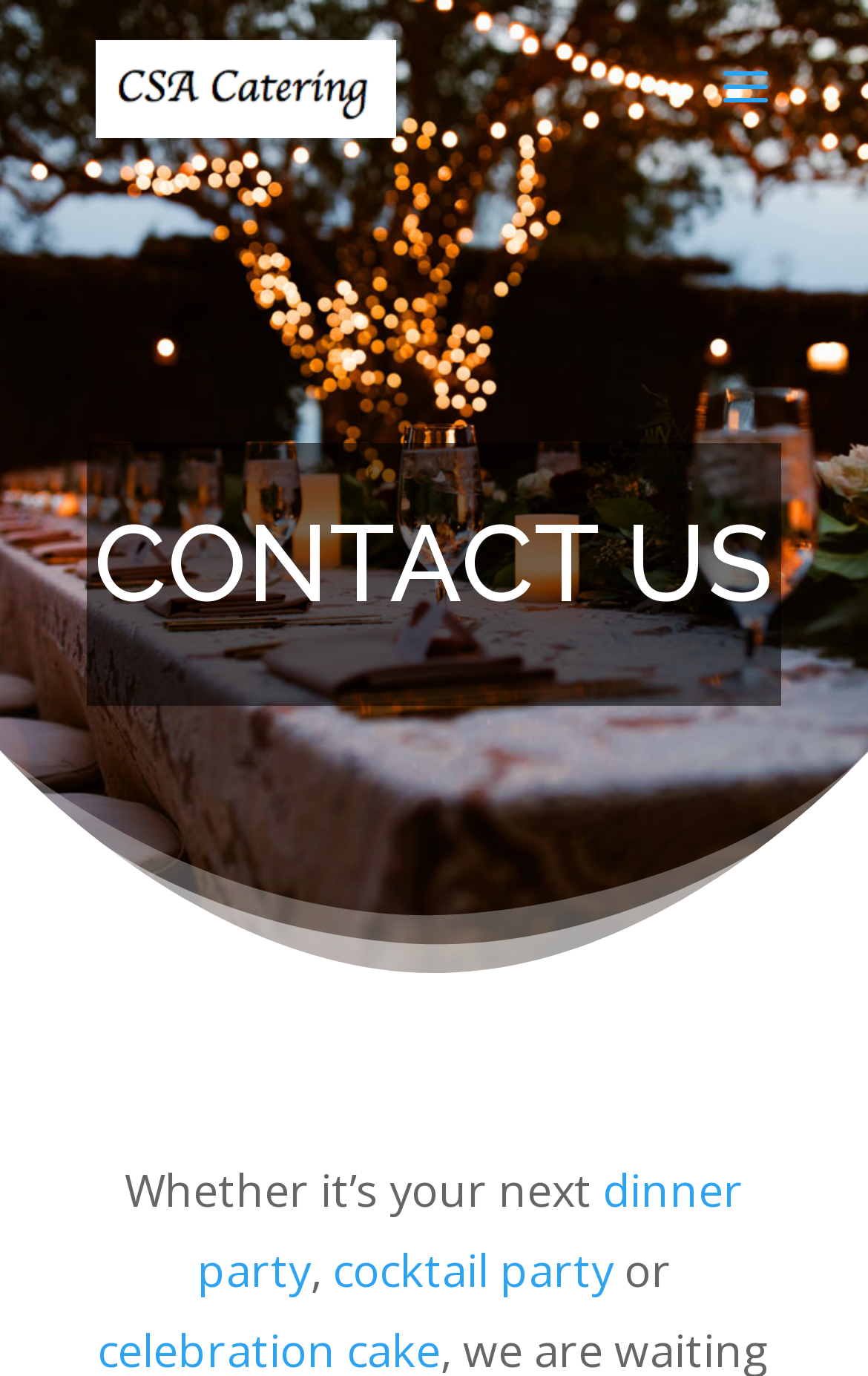How many links are in the middle section?
Using the visual information, answer the question in a single word or phrase.

2